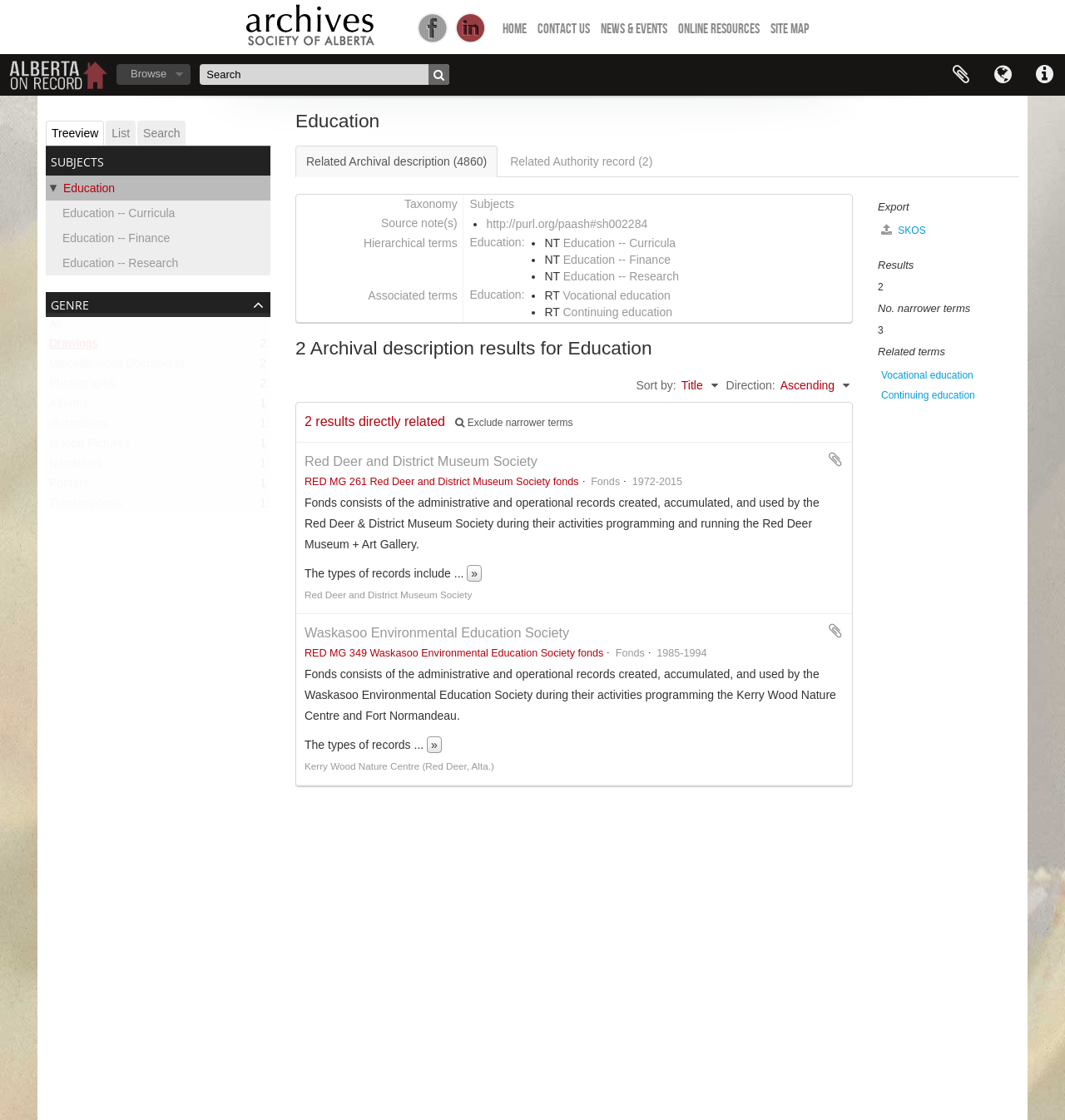Determine the bounding box coordinates of the target area to click to execute the following instruction: "Add to clipboard."

[0.777, 0.403, 0.792, 0.418]